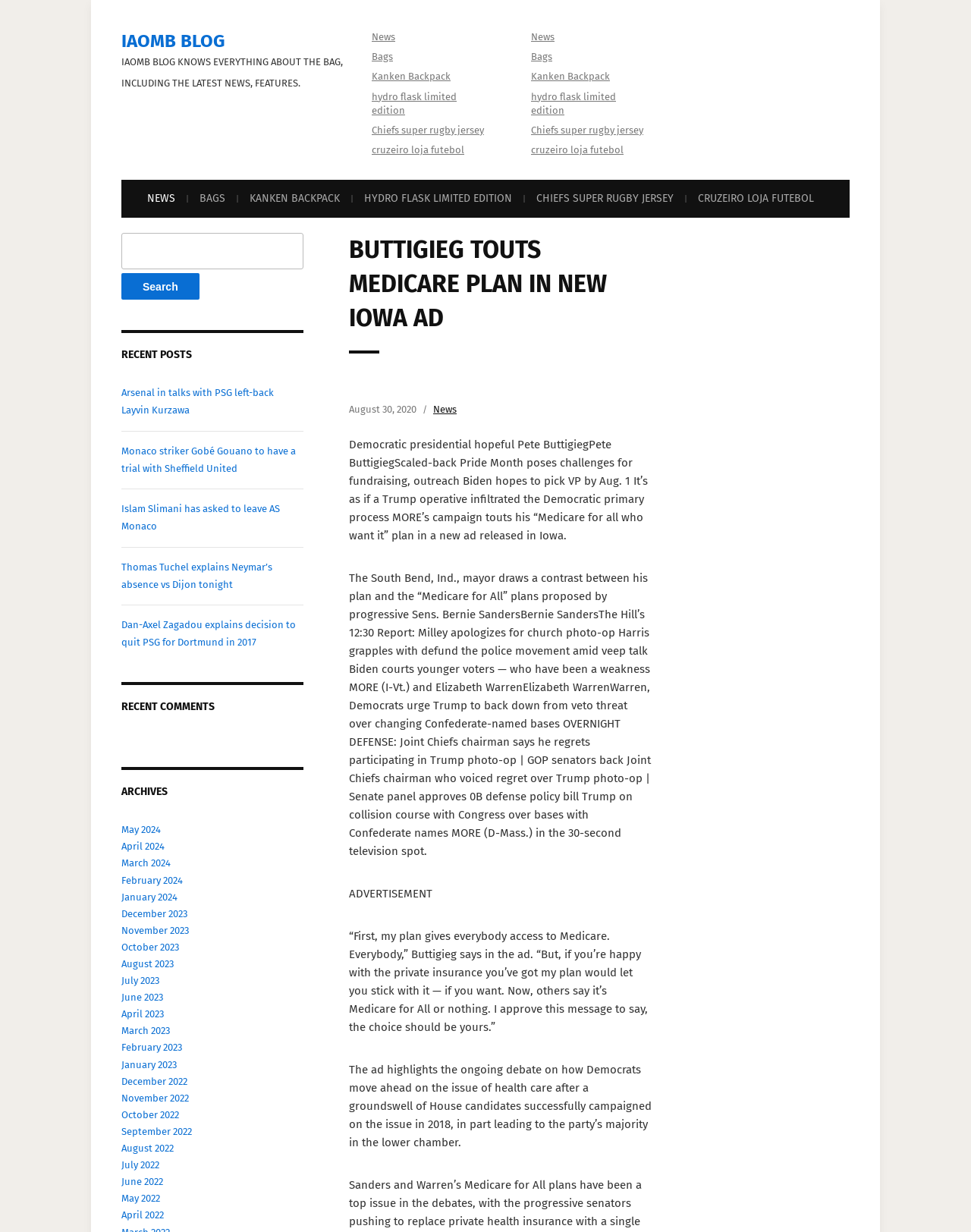Identify the bounding box for the UI element that is described as follows: "News".

[0.383, 0.025, 0.407, 0.034]